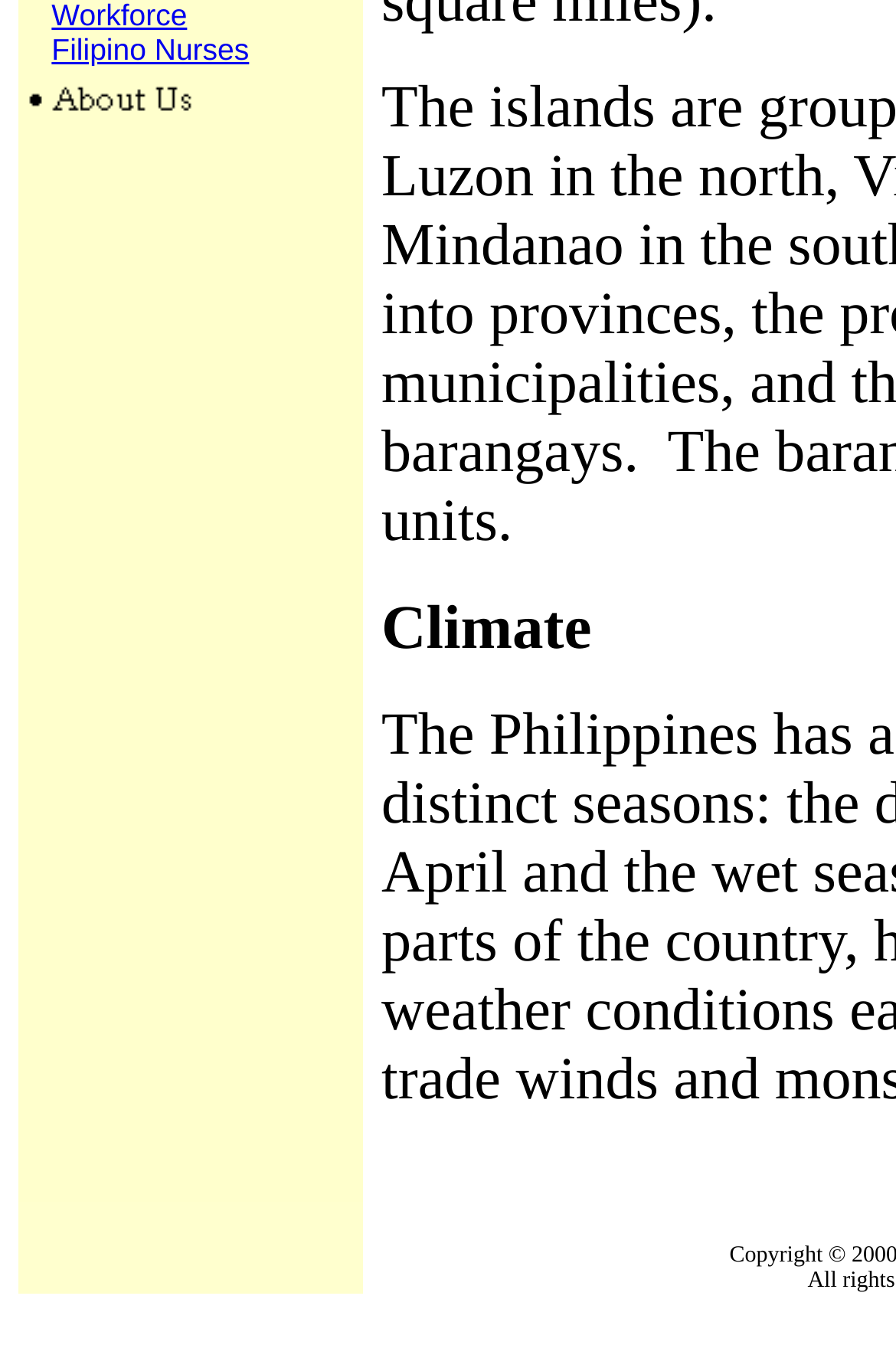Using the element description: "Filipino Nurses", determine the bounding box coordinates for the specified UI element. The coordinates should be four float numbers between 0 and 1, [left, top, right, bottom].

[0.058, 0.024, 0.278, 0.05]